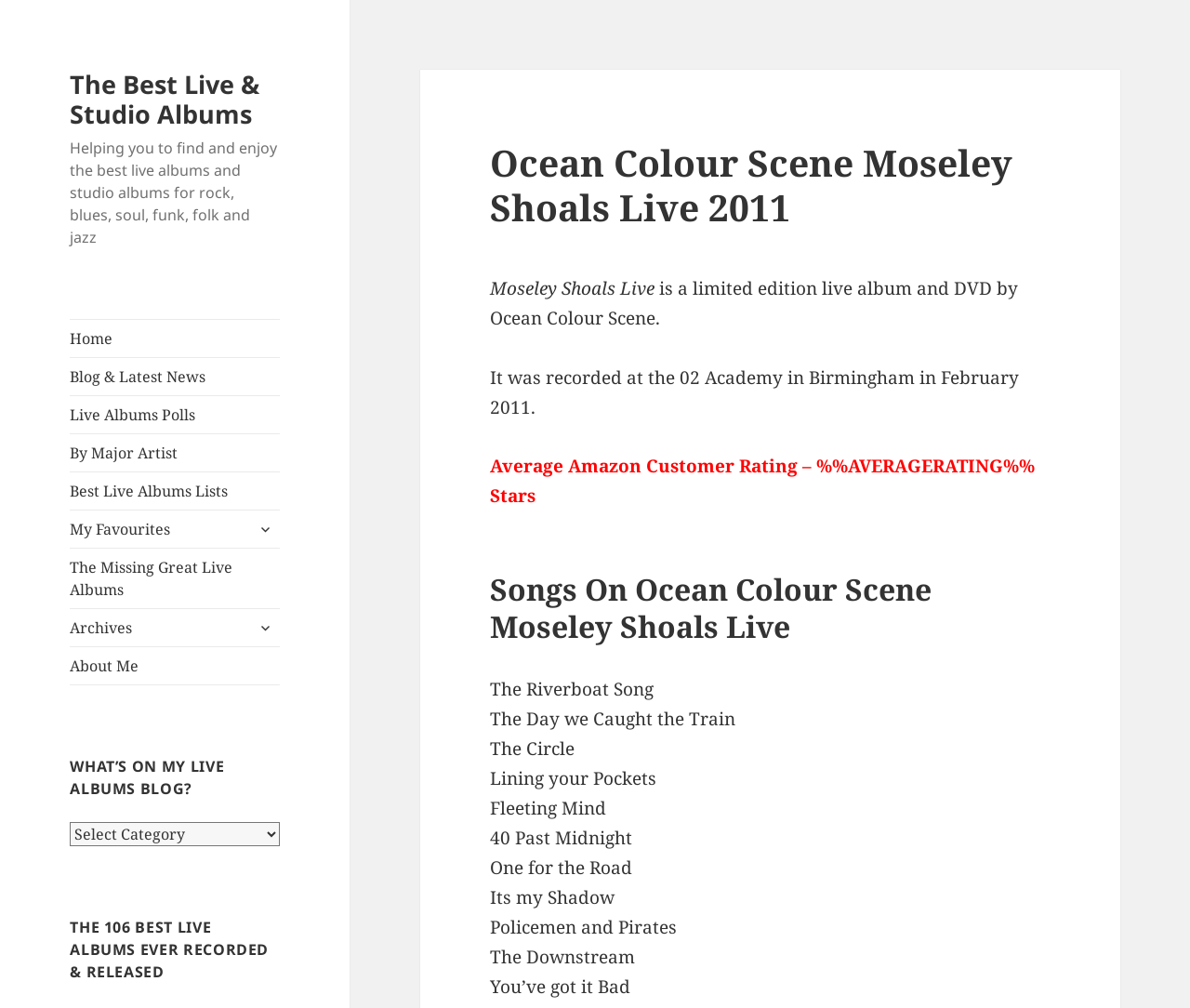What is the name of the live album and DVD?
Look at the image and answer the question using a single word or phrase.

Moseley Shoals Live